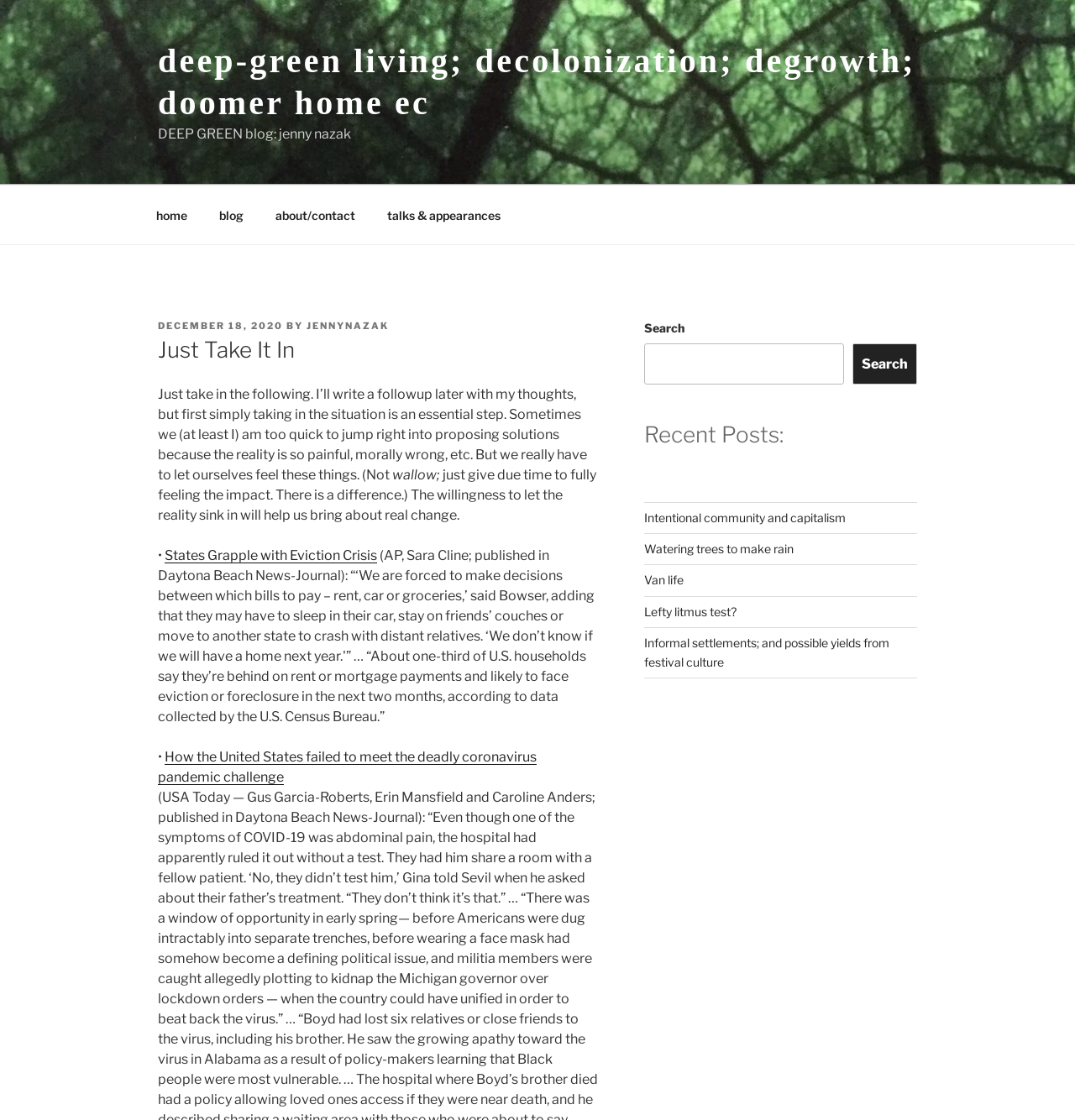Please identify the bounding box coordinates of the element's region that I should click in order to complete the following instruction: "check the recent post 'Van life'". The bounding box coordinates consist of four float numbers between 0 and 1, i.e., [left, top, right, bottom].

[0.599, 0.512, 0.636, 0.524]